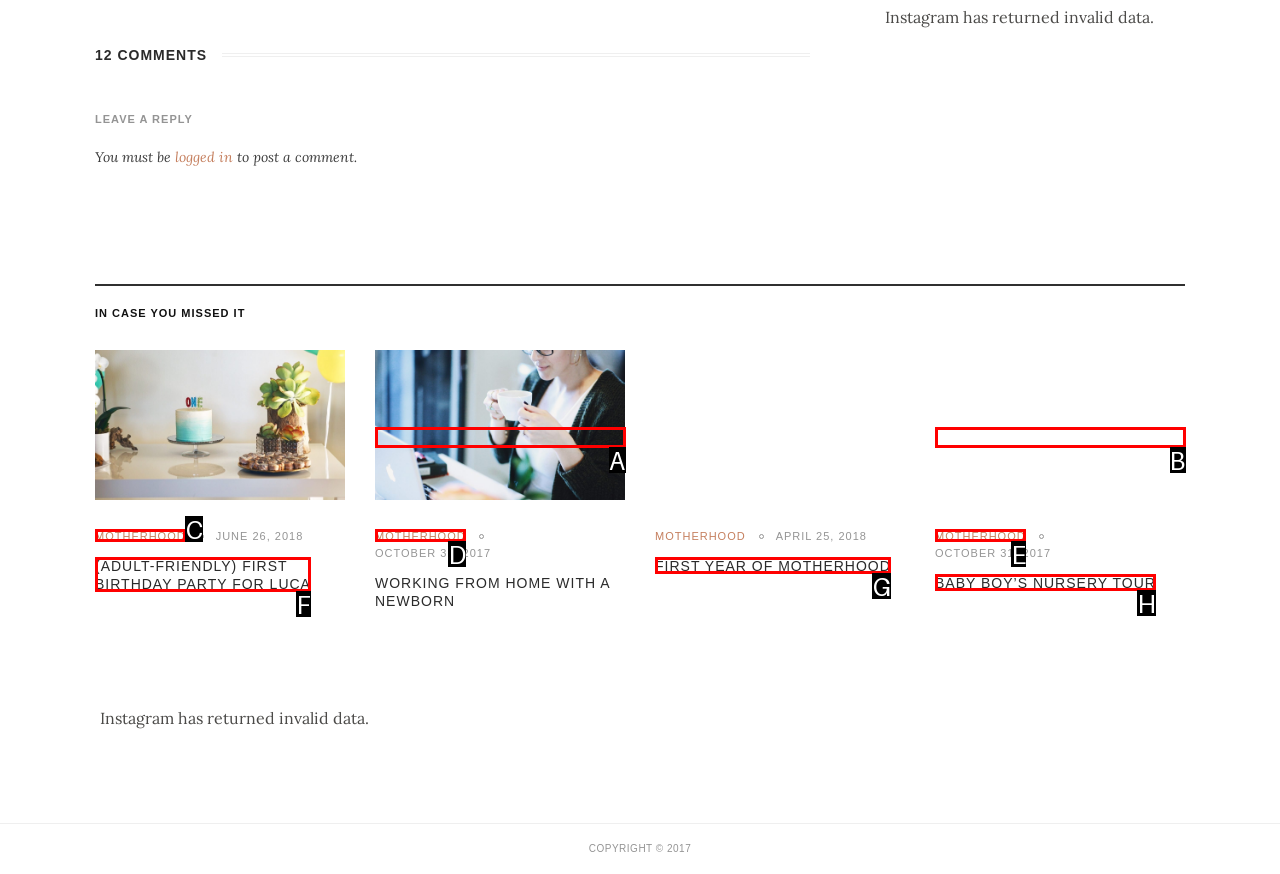Tell me which option best matches the description: Baby Boy’s Nursery Tour
Answer with the option's letter from the given choices directly.

H